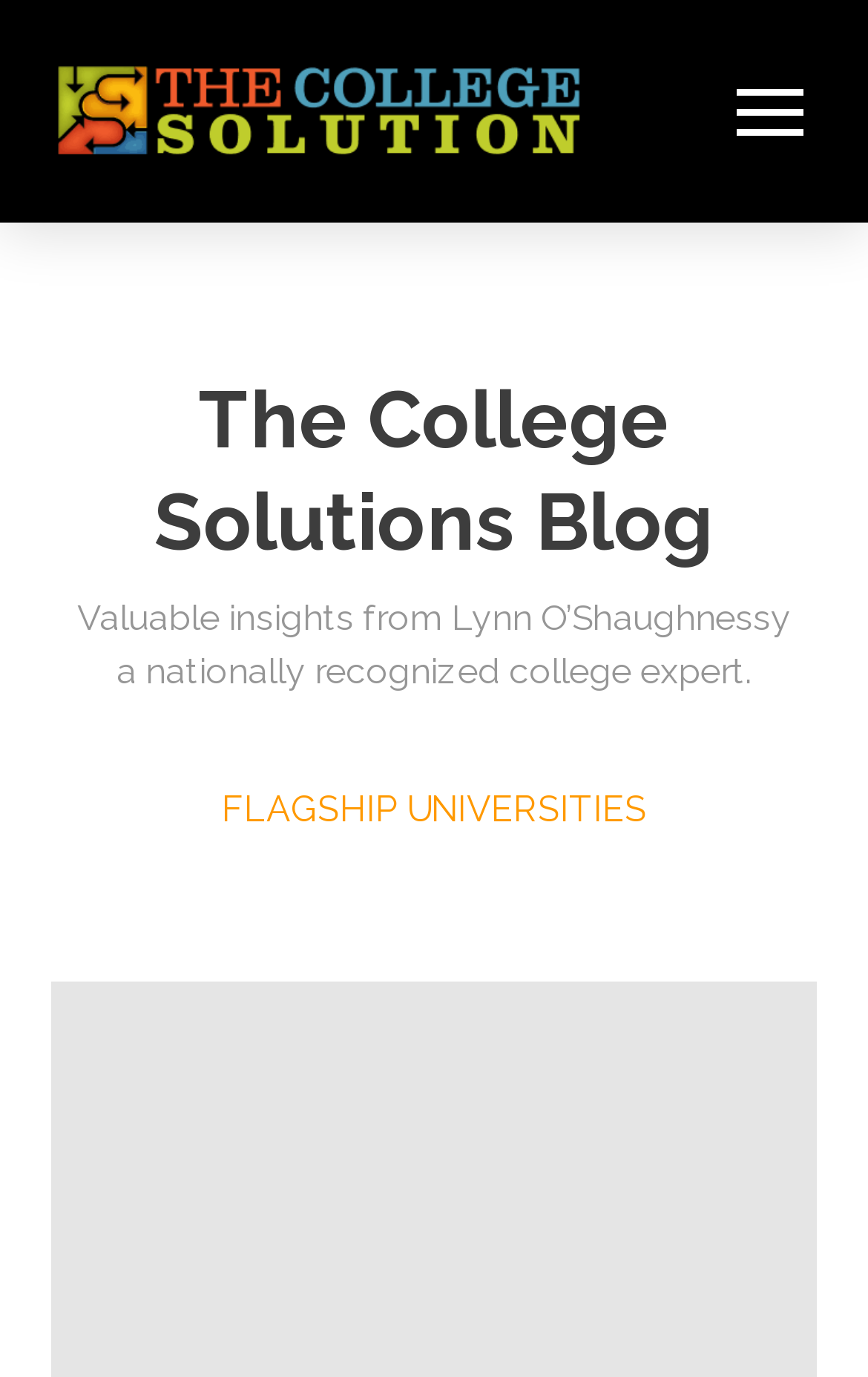Create a detailed narrative of the webpage’s visual and textual elements.

The webpage is titled "Flagship universities Archives - The College Solution" and features a prominent link to "The College Solution" at the top left, accompanied by an image with the same name. 

Below this, there is a button labeled "Toggle Off Canvas Content" at the top right, which controls a menu. 

Underneath the button, a heading "The College Solutions Blog" is centered, followed by a brief description of the blog's author, Lynn O'Shaughnessy, a nationally recognized college expert. 

Further down, the main content of the page is divided into sections, with a prominent title "FLAGSHIP UNIVERSITIES" standing out.